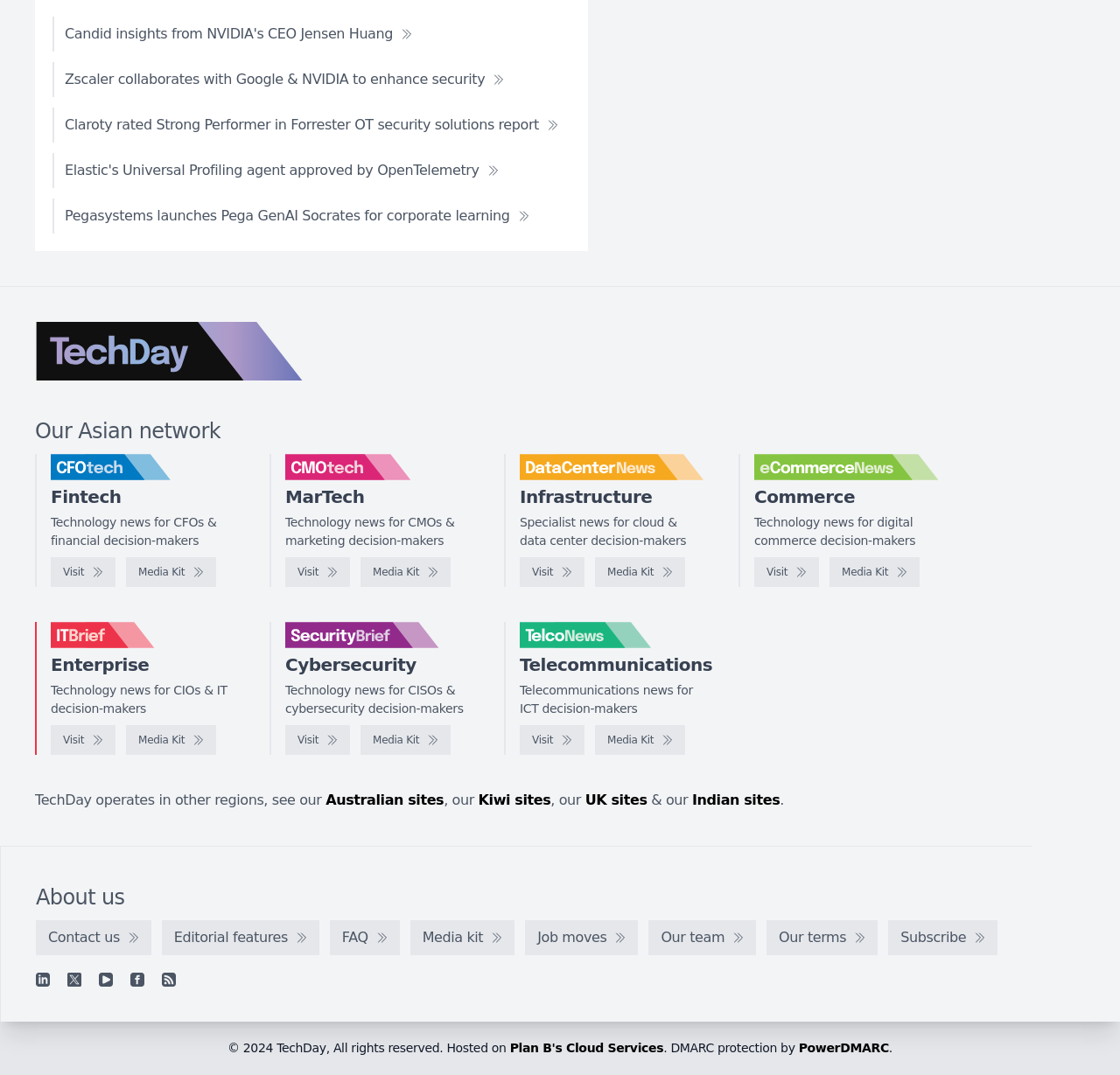Identify the bounding box coordinates of the HTML element based on this description: "FAQ".

[0.294, 0.856, 0.357, 0.889]